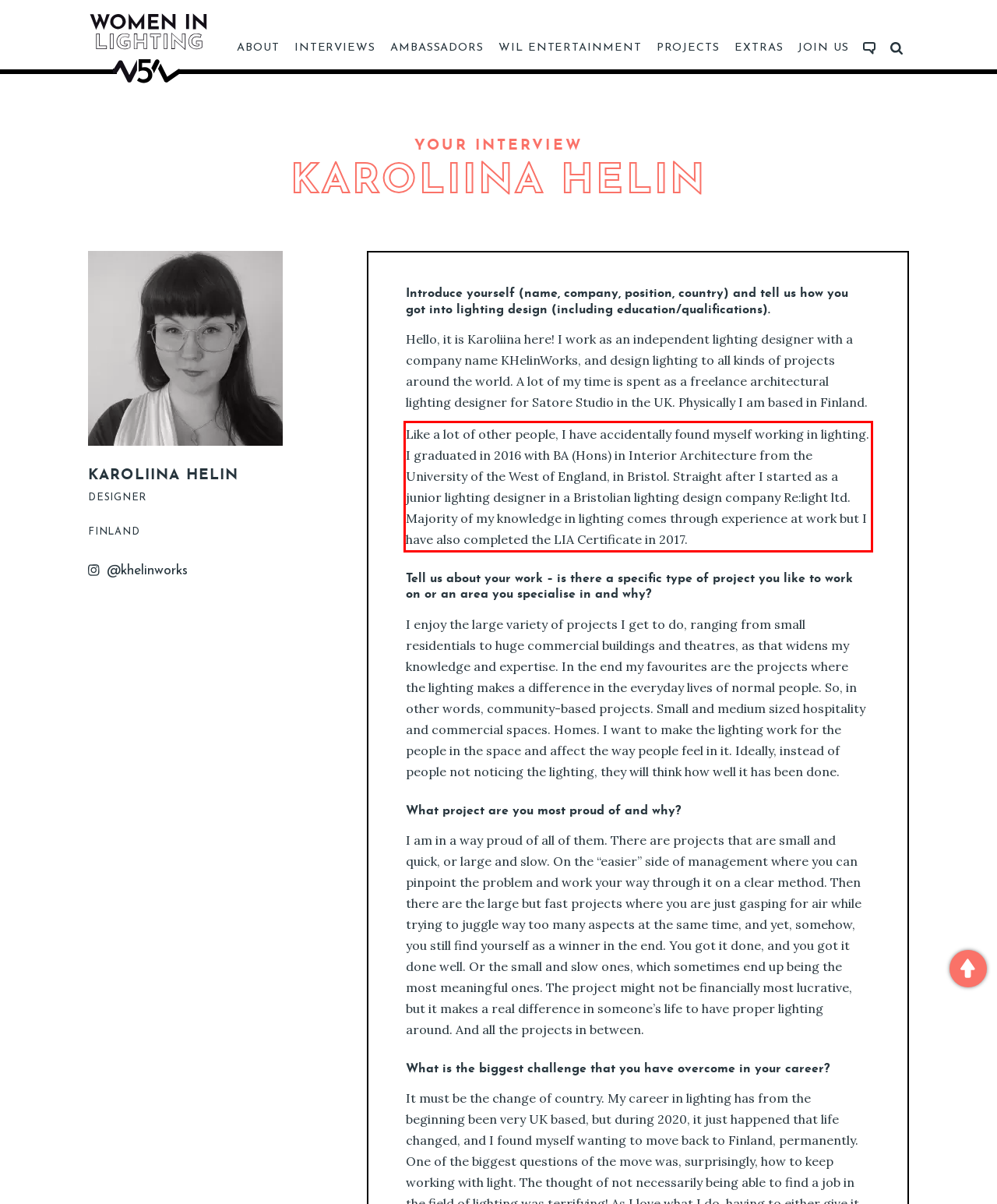You are given a webpage screenshot with a red bounding box around a UI element. Extract and generate the text inside this red bounding box.

Like a lot of other people, I have accidentally found myself working in lighting. I graduated in 2016 with BA (Hons) in Interior Architecture from the University of the West of England, in Bristol. Straight after I started as a junior lighting designer in a Bristolian lighting design company Re:light ltd. Majority of my knowledge in lighting comes through experience at work but I have also completed the LIA Certificate in 2017.